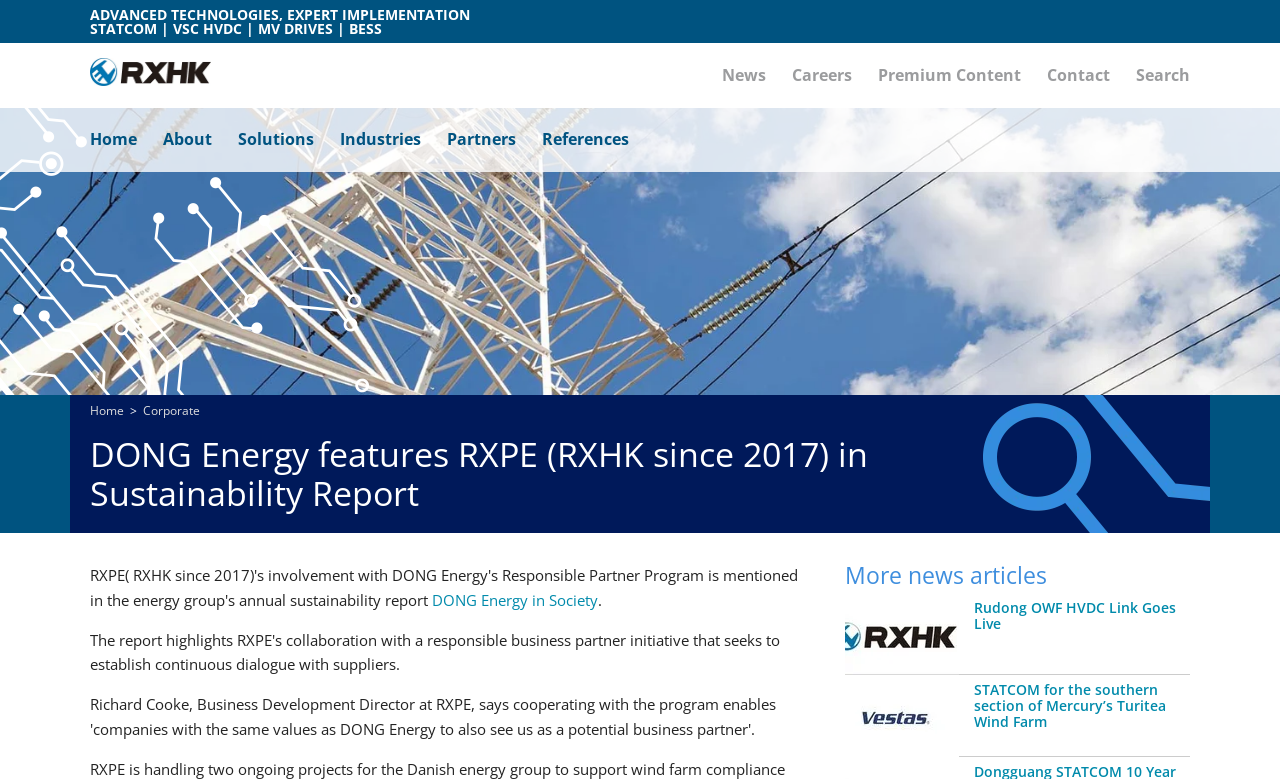Provide a thorough description of this webpage.

The webpage appears to be a news article or a press release from RXPE (RXHK since 2017) about their involvement with DONG Energy's Responsible Partner Program. 

At the top of the page, there is a heading that displays the title of the article. Below the title, there is a horizontal navigation menu with links to different sections of the website, including "News", "Careers", "Premium Content", "Contact", and "Search". 

To the left of the navigation menu, there is a vertical navigation menu with links to "Home", "About", "Solutions", "Industries", "Partners", and "References". 

On the left side of the page, there is an image of an RXPE circuit. Below the image, there is another navigation menu with links to "Home" and "Corporate". 

The main content of the page starts with a heading that mentions DONG Energy featuring RXPE in their Sustainability Report. Below this heading, there is a link to "DONG Energy in Society". 

The page then lists several news articles, each with a heading, a brief summary, and an image. The articles are arranged in a vertical list, with the most recent article at the top. Each article has a link to read more, and some of them have images accompanying the text.